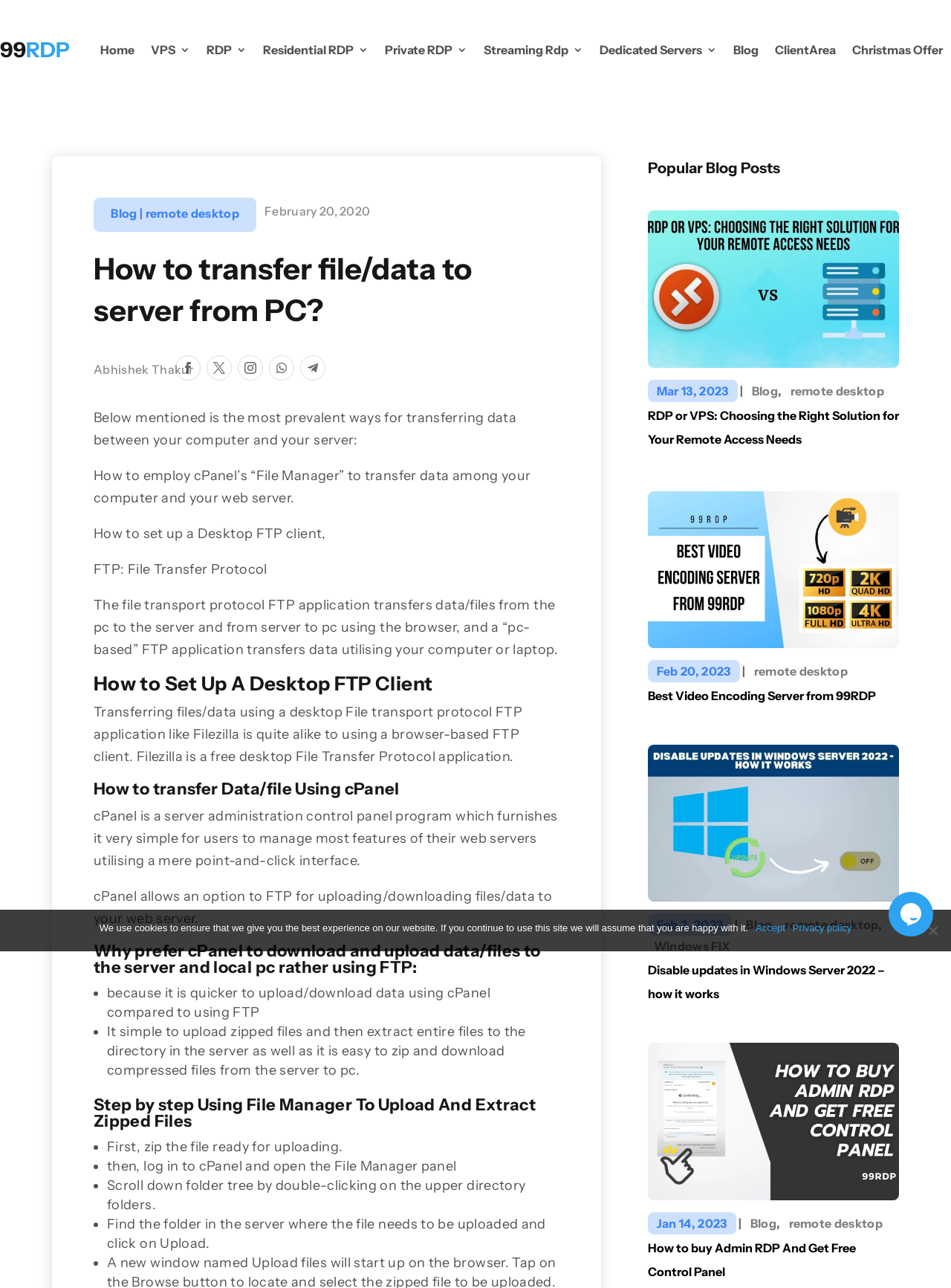Using details from the image, please answer the following question comprehensively:
What is the author of this blog post?

I found the author's name by looking at the heading element that says 'Abhishek Thakur' which is located below the main heading of the blog post.